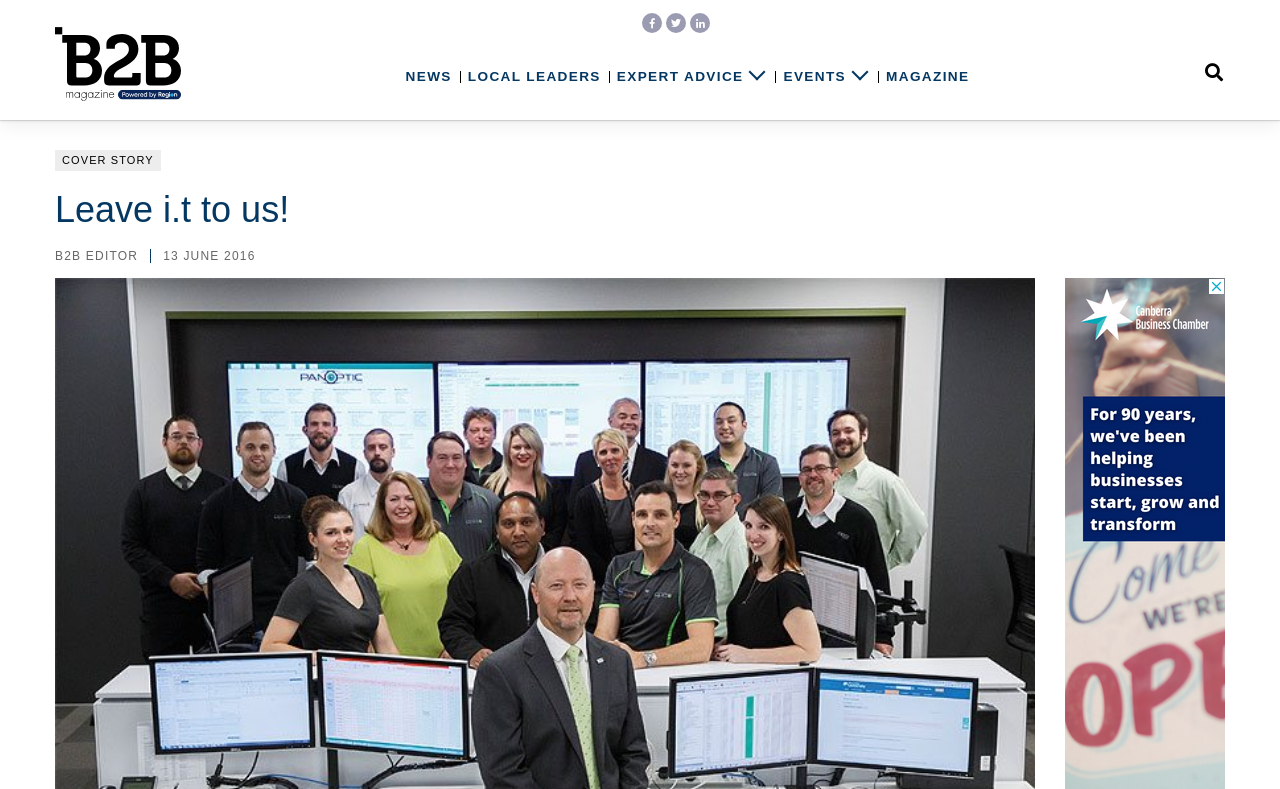Look at the image and answer the question in detail:
What are the social media icons on the webpage?

I found the answer by looking at the top-right corner of the webpage, where there are three social media icons represented by Unicode characters '', '', and ''.